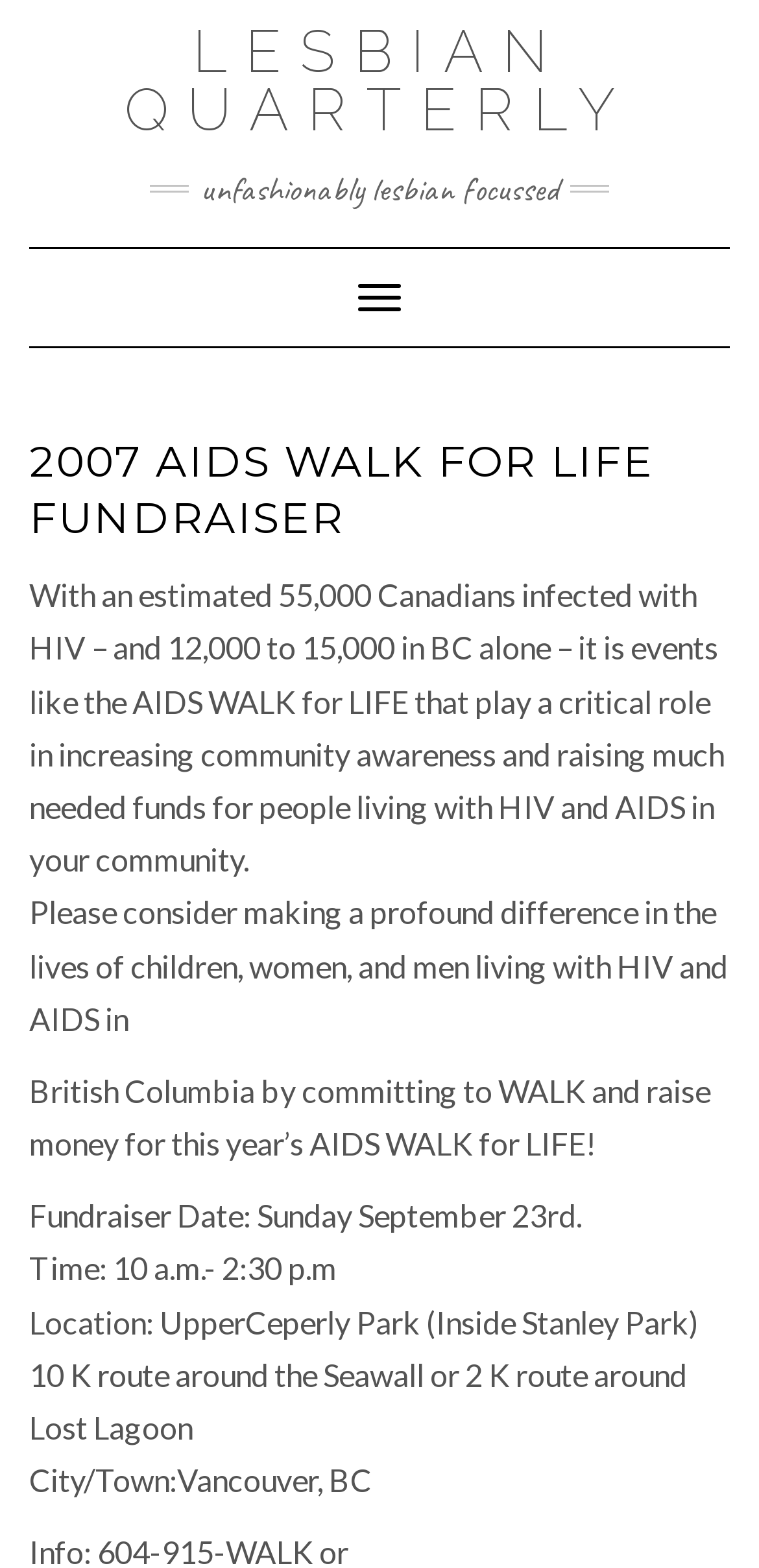What time does the AIDS WALK for LIFE event start? Based on the screenshot, please respond with a single word or phrase.

10 a.m.